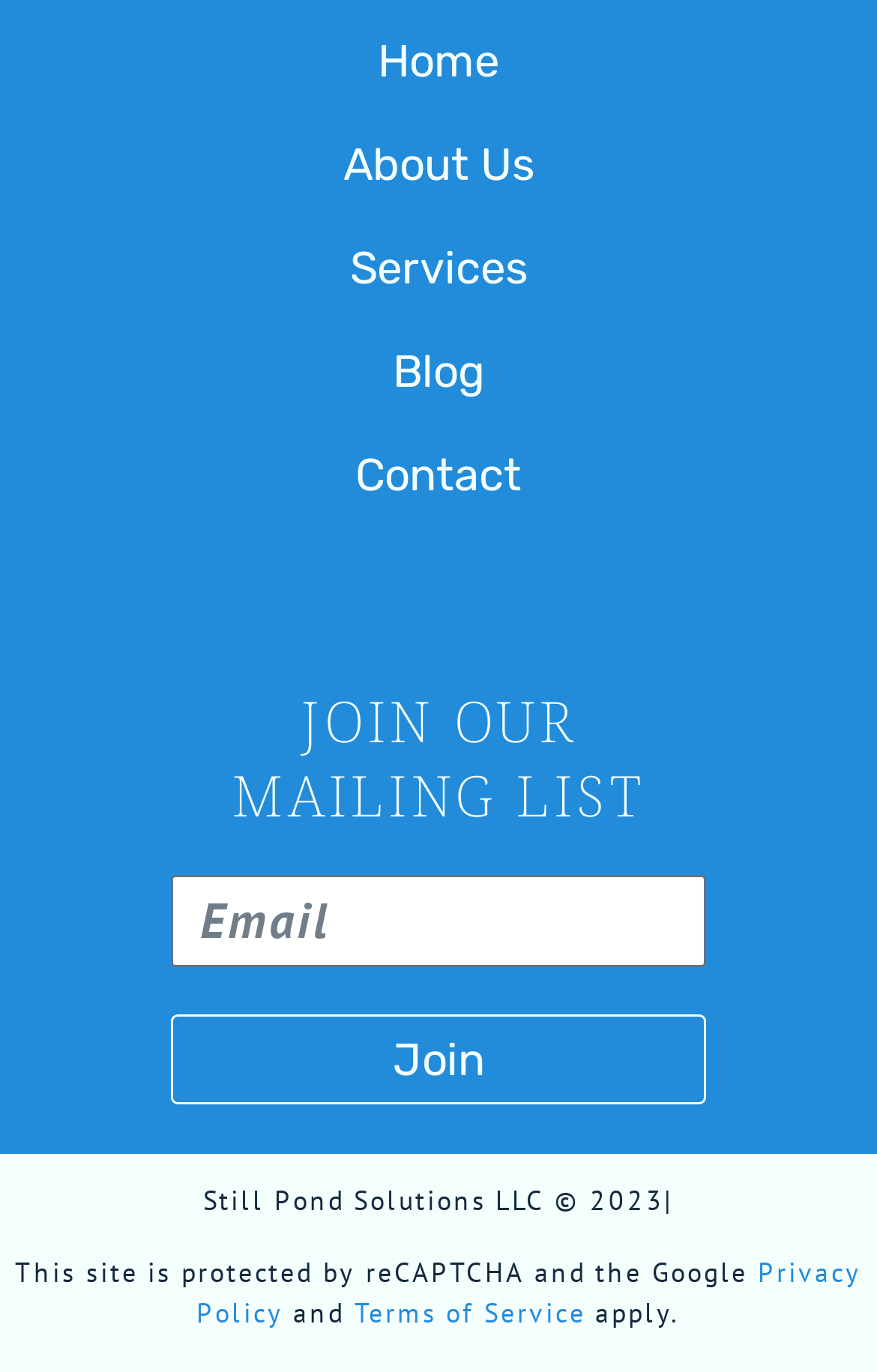Give a one-word or short phrase answer to this question: 
What is the purpose of the 'Join' button?

Join mailing list